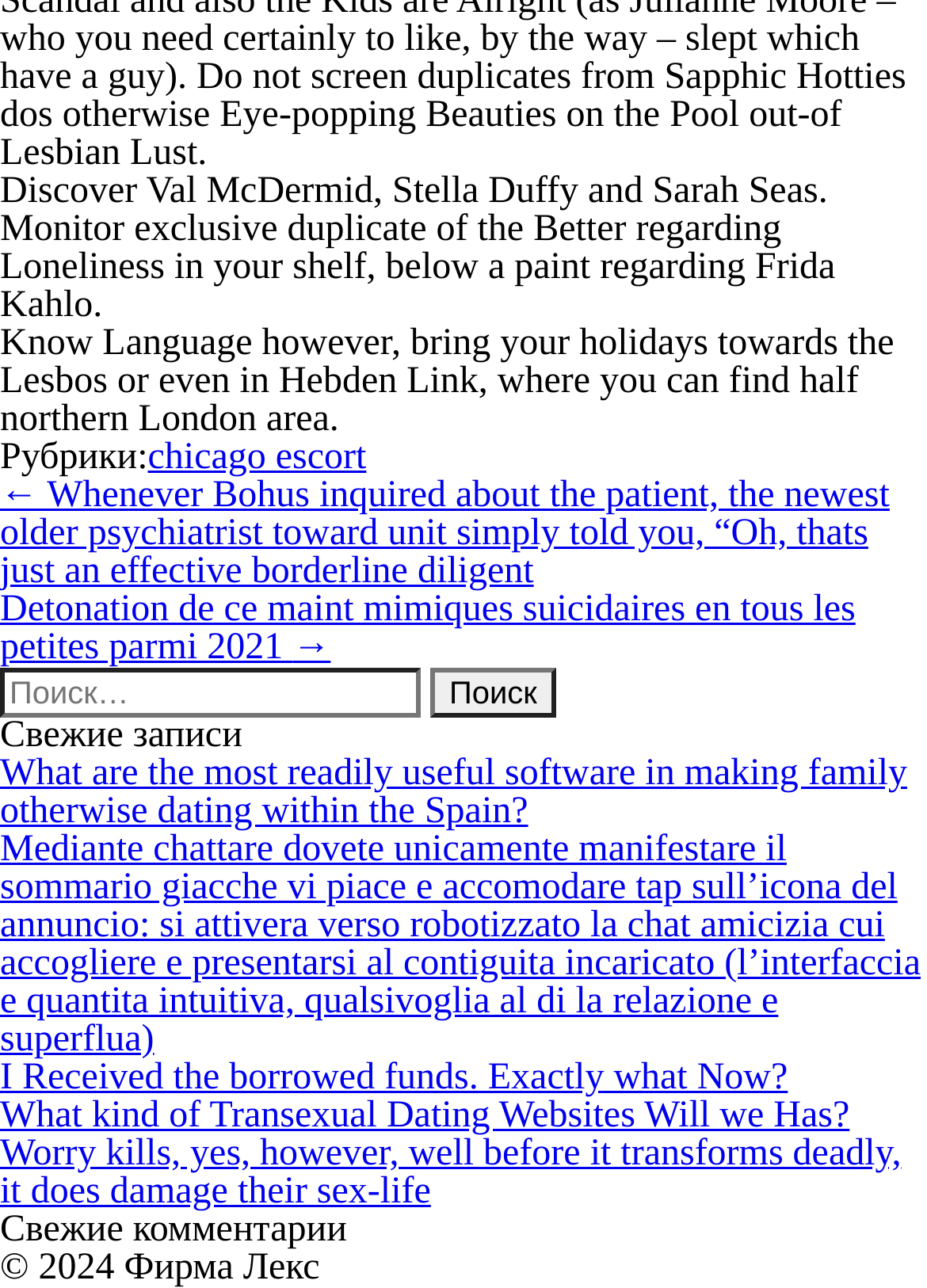Respond concisely with one word or phrase to the following query:
How many navigation sections are there?

2